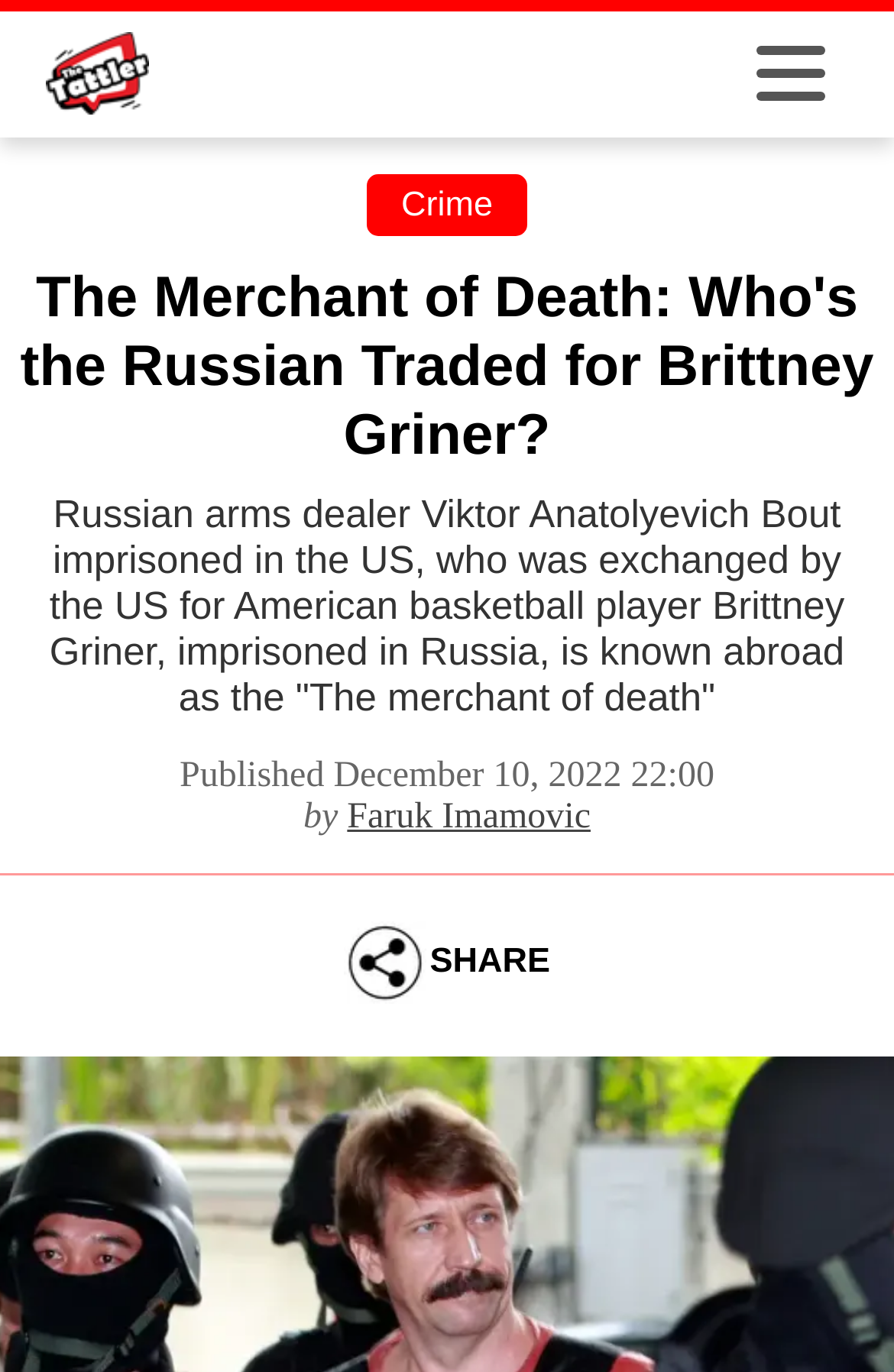Find the bounding box of the UI element described as follows: "Maintenance and Repair".

None